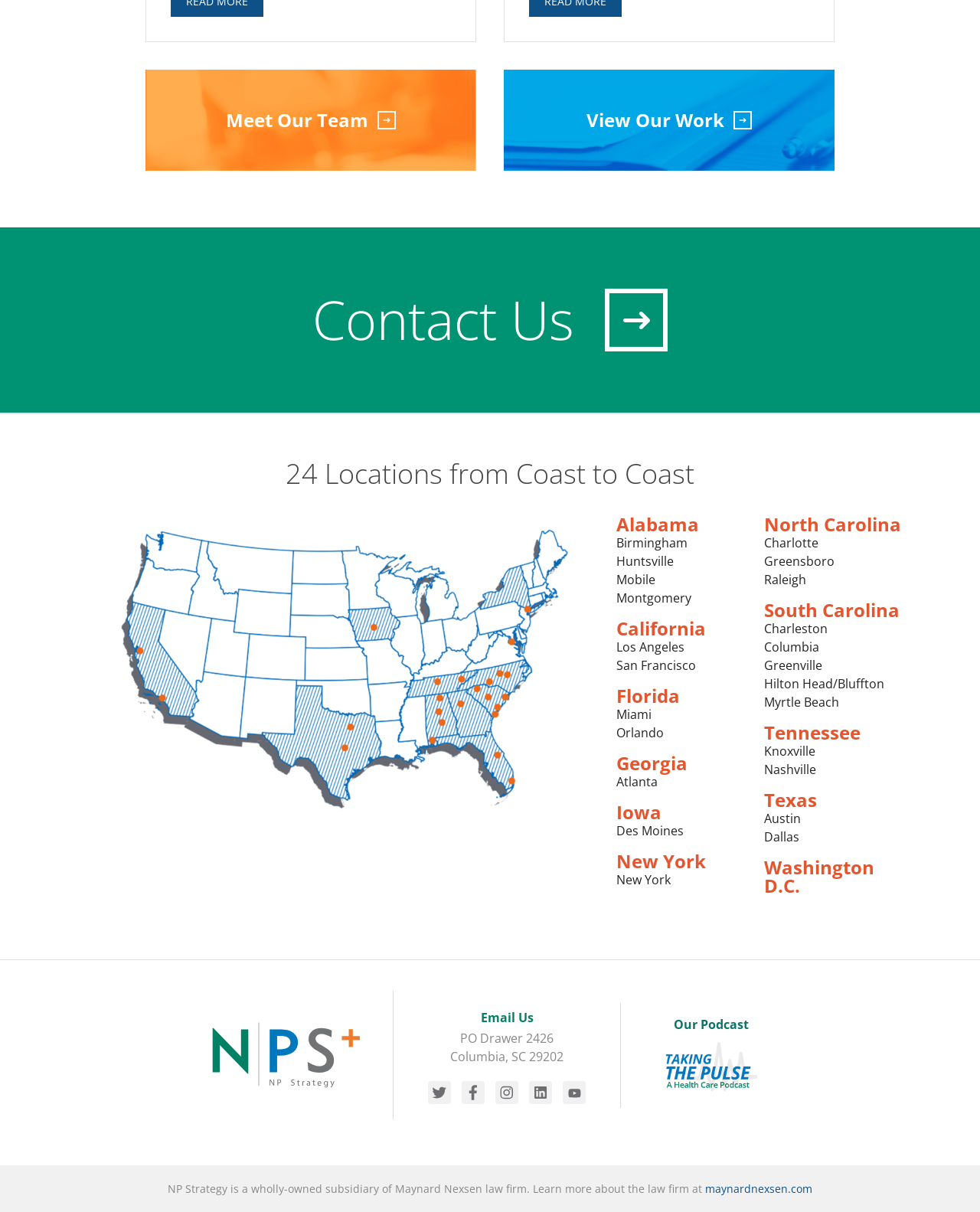Identify the bounding box coordinates for the UI element described as follows: "Contact Us". Ensure the coordinates are four float numbers between 0 and 1, formatted as [left, top, right, bottom].

[0.0, 0.188, 1.0, 0.341]